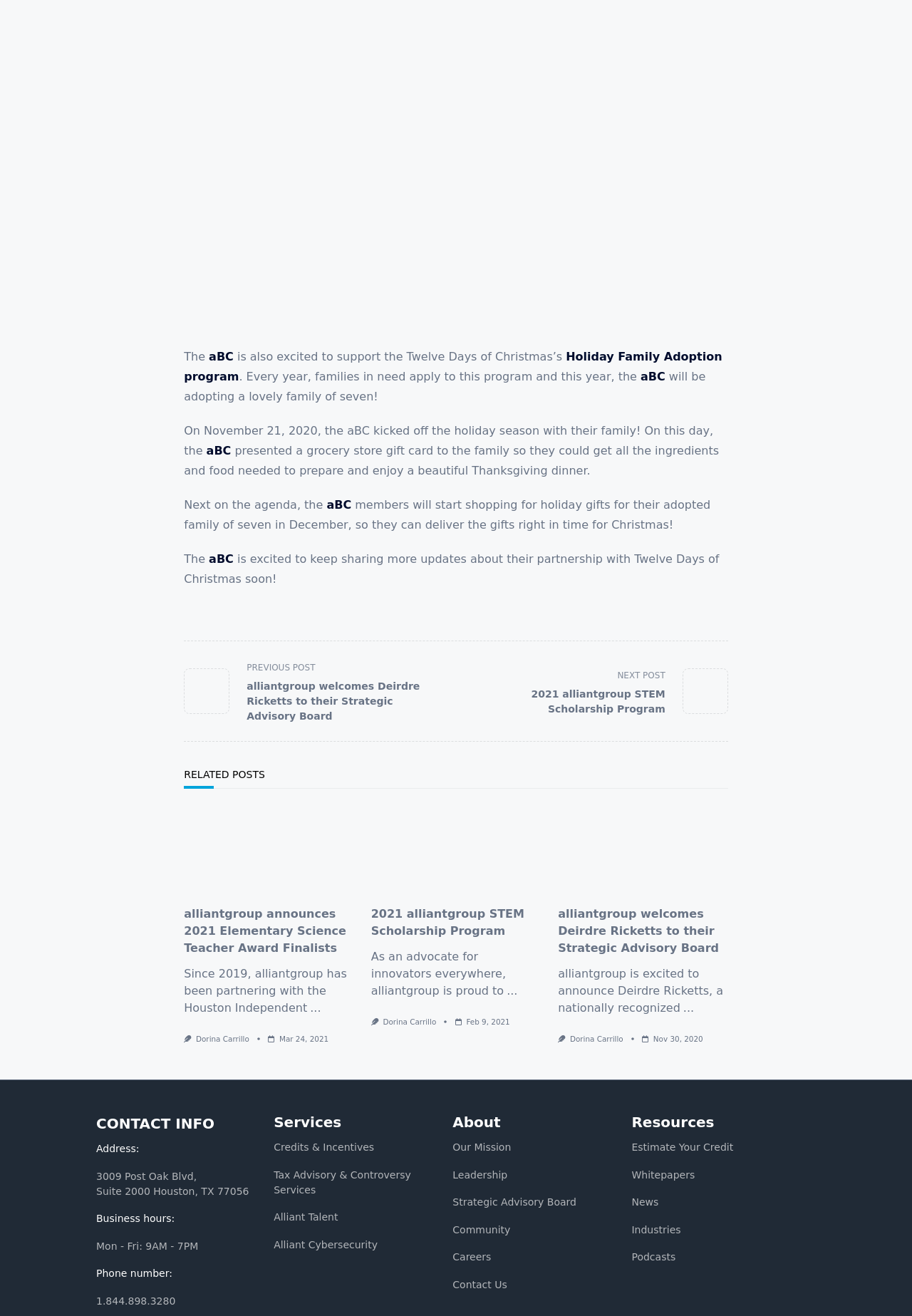Identify the bounding box coordinates of the element that should be clicked to fulfill this task: "Click on the 'The alliantgroup Black Collaborative supports Twelve Days of Christmas, Inc., alliantgroup Houston Info' link". The coordinates should be provided as four float numbers between 0 and 1, i.e., [left, top, right, bottom].

[0.202, 0.5, 0.5, 0.55]